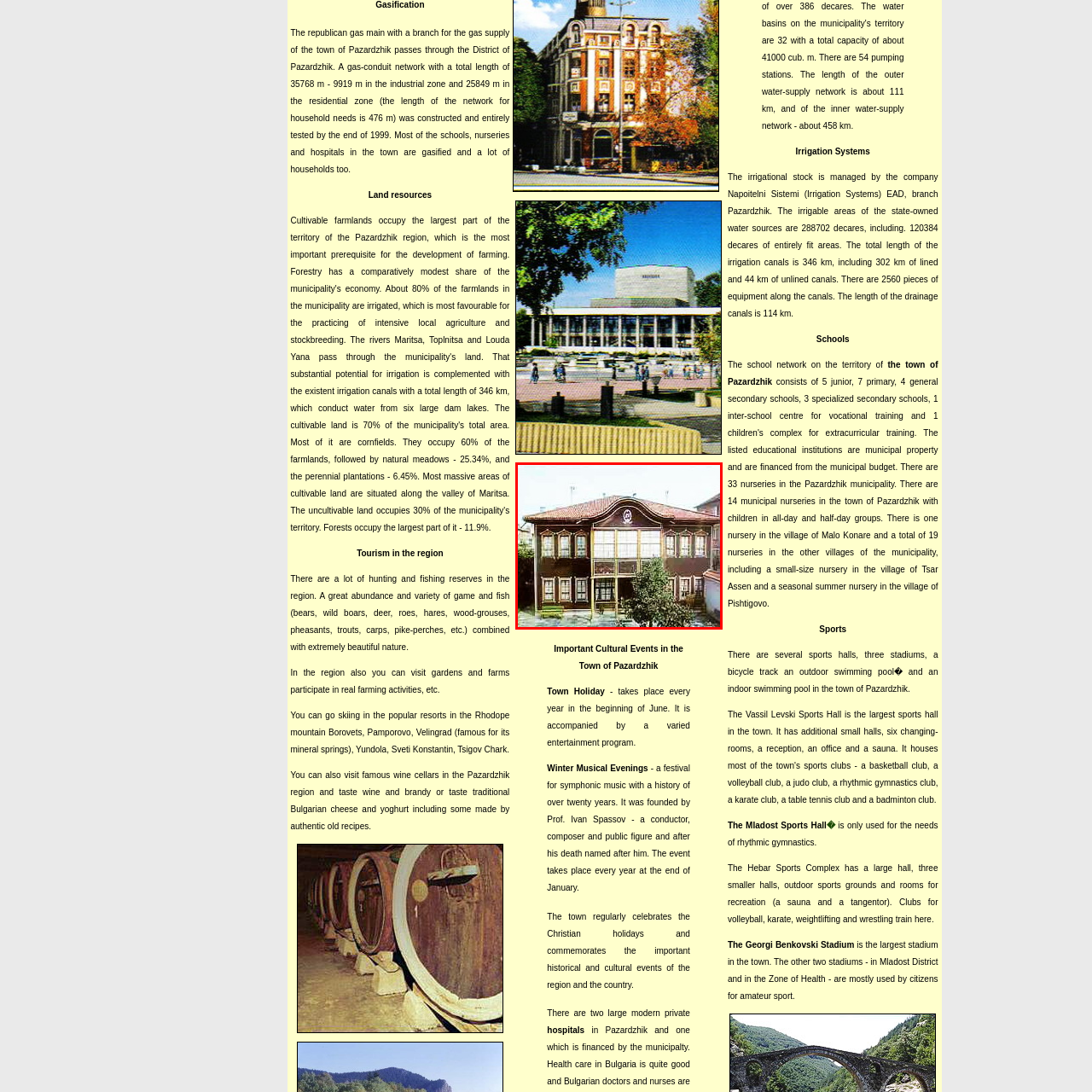Please provide a comprehensive description of the image that is enclosed within the red boundary.

The image depicts the Ethnographic Museum located in Pazardzhik, a notable cultural landmark in the town. The museum is housed in a beautifully preserved building that showcases traditional Bulgarian architecture. Features such as the distinct wooden facade, large windows, and decorative detailing above the entrance highlight the craftsmanship typical of the region. Surrounded by greenery, the museum is not only a place for education and cultural preservation but also a scenic spot that reflects the rich heritage of the area. Visitors can explore exhibits that represent the history, customs, and artistic expressions of Bulgarian life, making it an essential stop for anyone interested in the local culture and history.